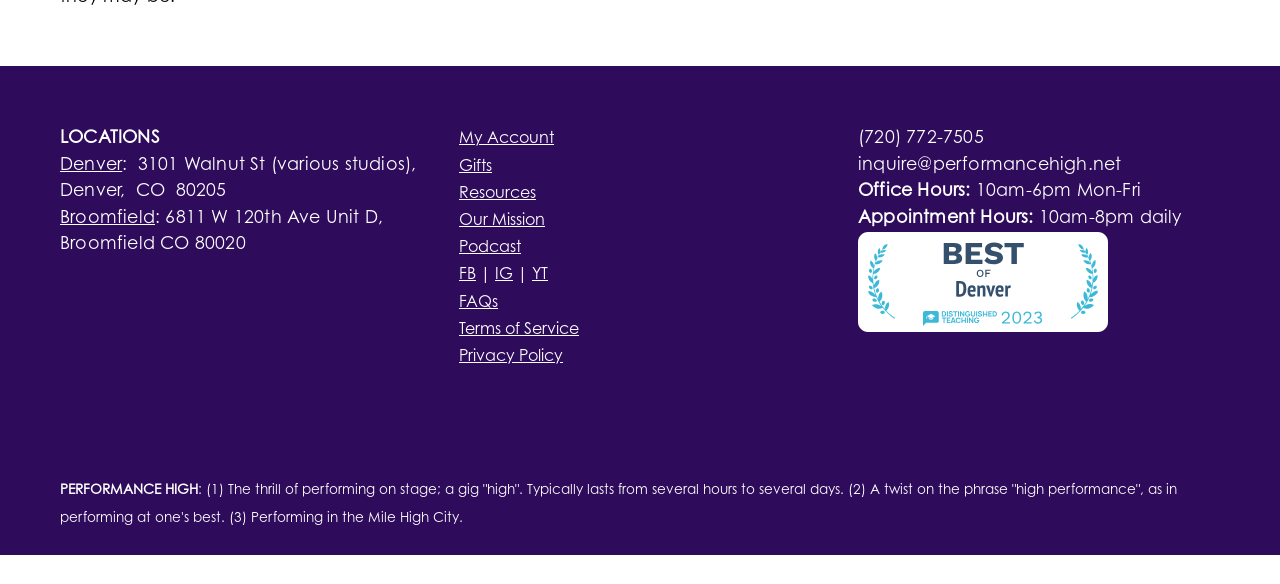Provide a one-word or short-phrase response to the question:
What is the meaning of 'PERFORMANCE HIGH' according to the webpage?

Three definitions